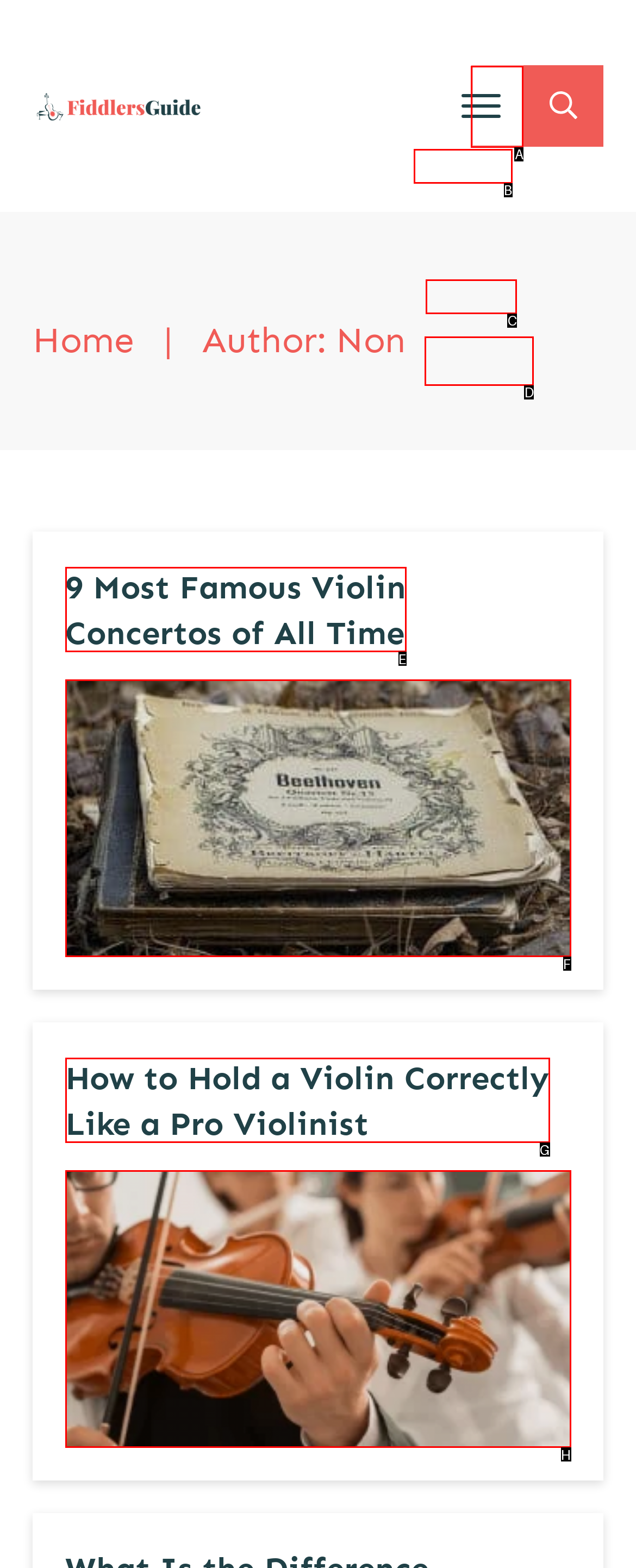Identify the letter of the UI element needed to carry out the task: Click the link to view product details of 1 Pair White Sea Shell Opal Stainless Steel Screw Ear Piercings Body Jewelry Plugs Tunnels Gauges
Reply with the letter of the chosen option.

None